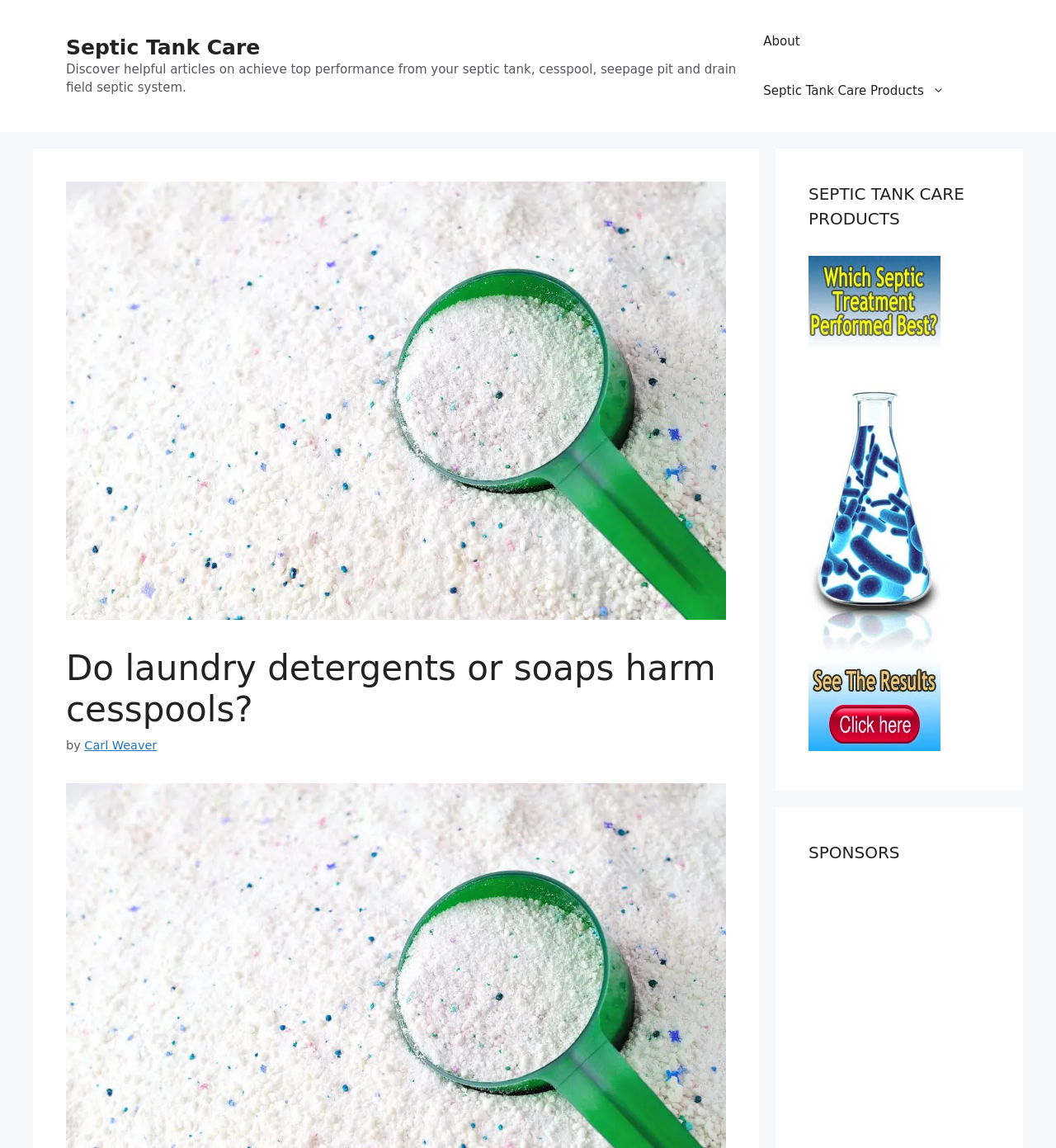Identify and provide the main heading of the webpage.

Do laundry detergents or soaps harm cesspools?